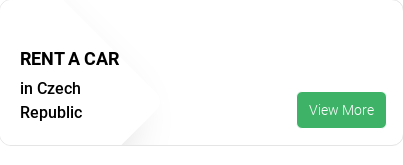What does the 'View More' button encourage users to do?
Please describe in detail the information shown in the image to answer the question.

The 'View More' button is a prominent feature on the promotional card, encouraging users to explore additional information and options related to car rentals, enhancing their travel planning experience.